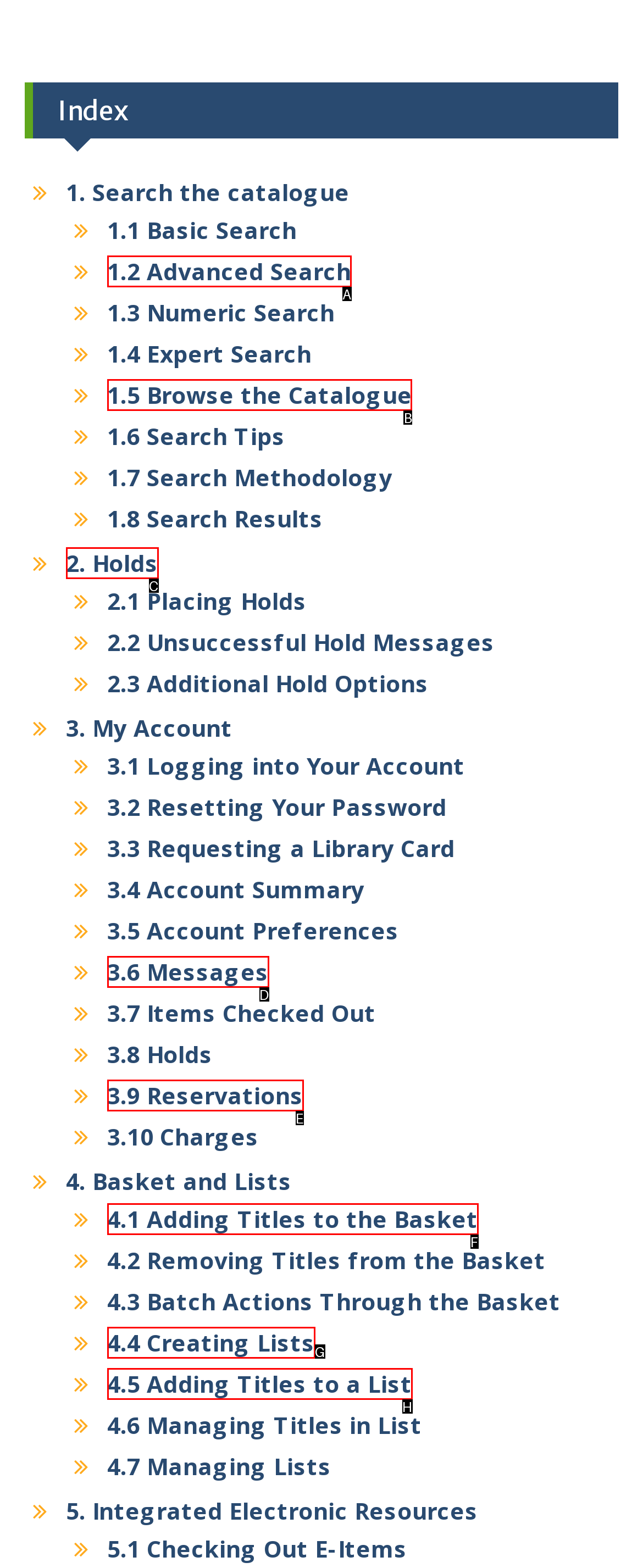Select the letter of the element you need to click to complete this task: Browse the Catalogue
Answer using the letter from the specified choices.

B